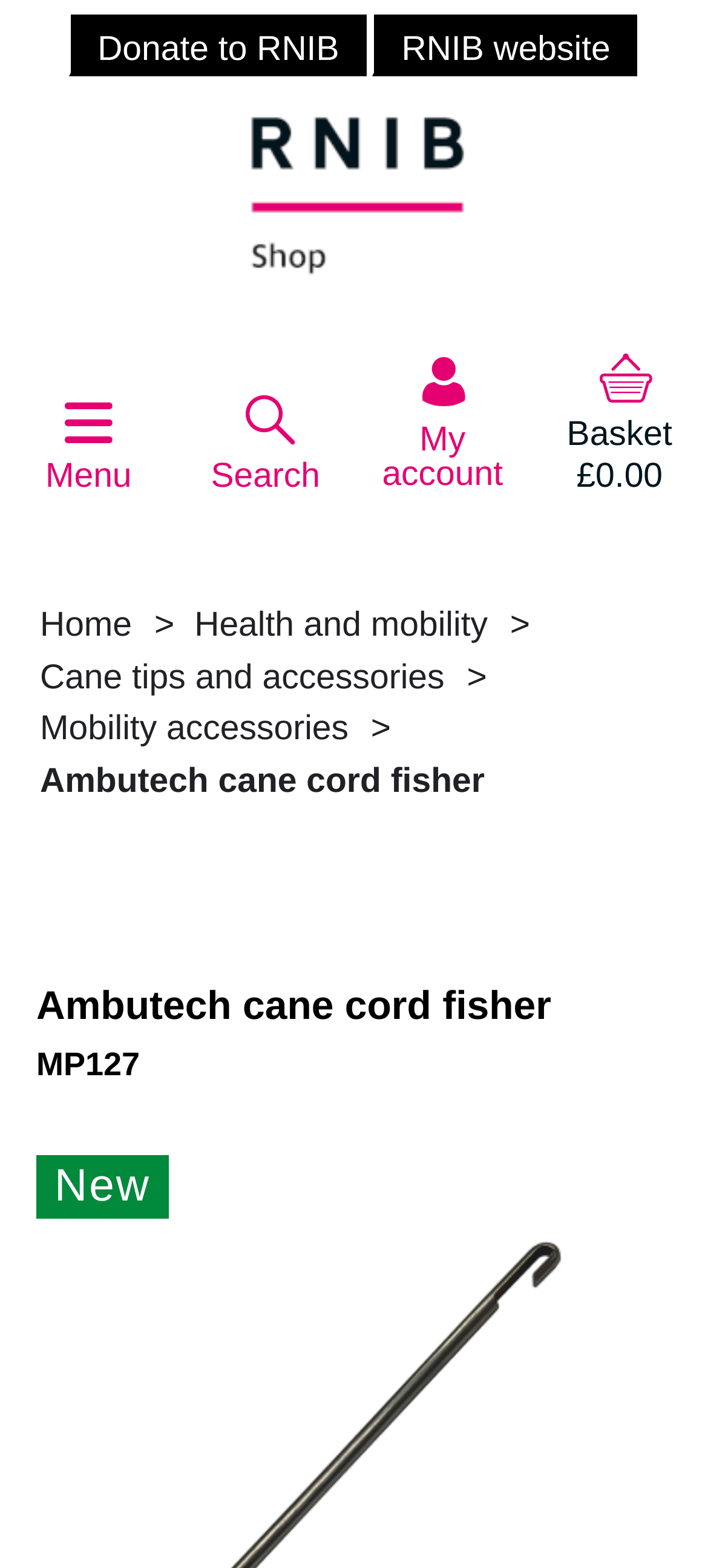Could you specify the bounding box coordinates for the clickable section to complete the following instruction: "Click Donate to RNIB"?

[0.097, 0.009, 0.517, 0.049]